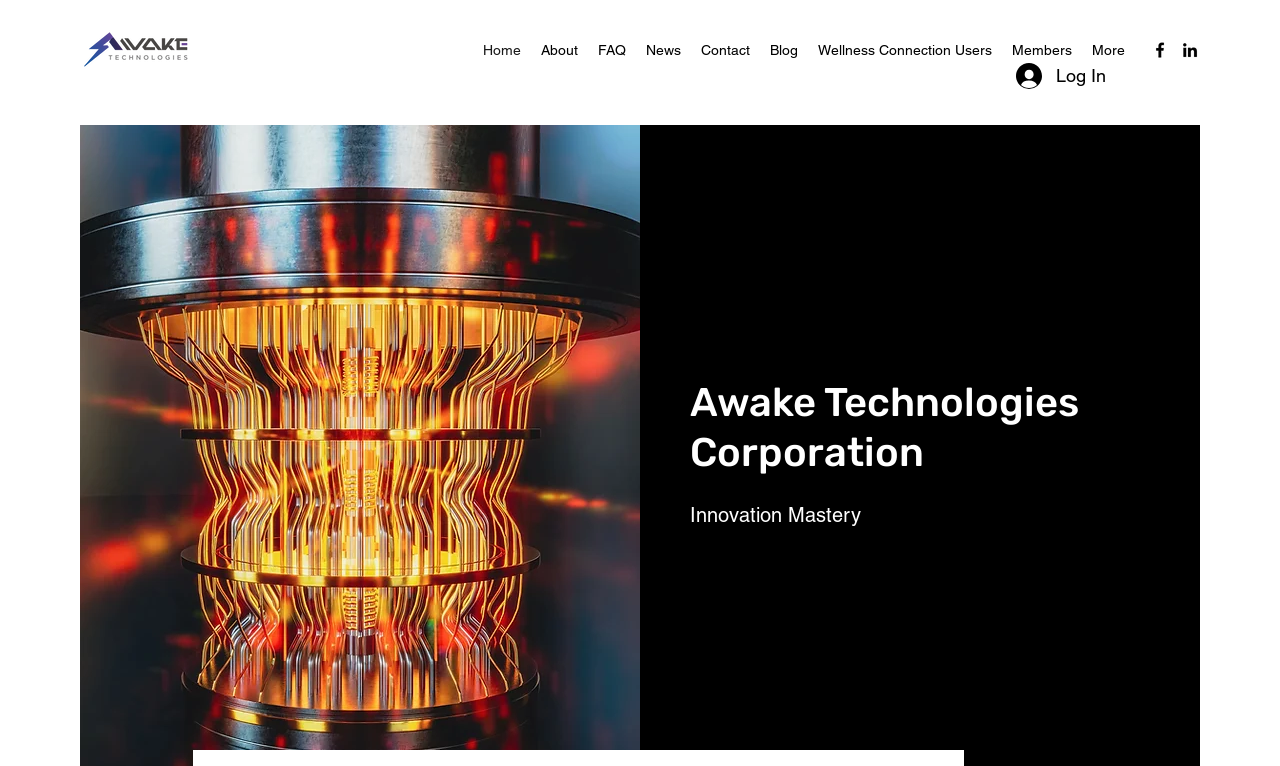What is the company name?
Refer to the image and offer an in-depth and detailed answer to the question.

I determined the company name by looking at the root element 'Home | Awake Technologies Corporation' and the heading 'Awake Technologies Corporation' with bounding box coordinates [0.539, 0.493, 0.898, 0.624].